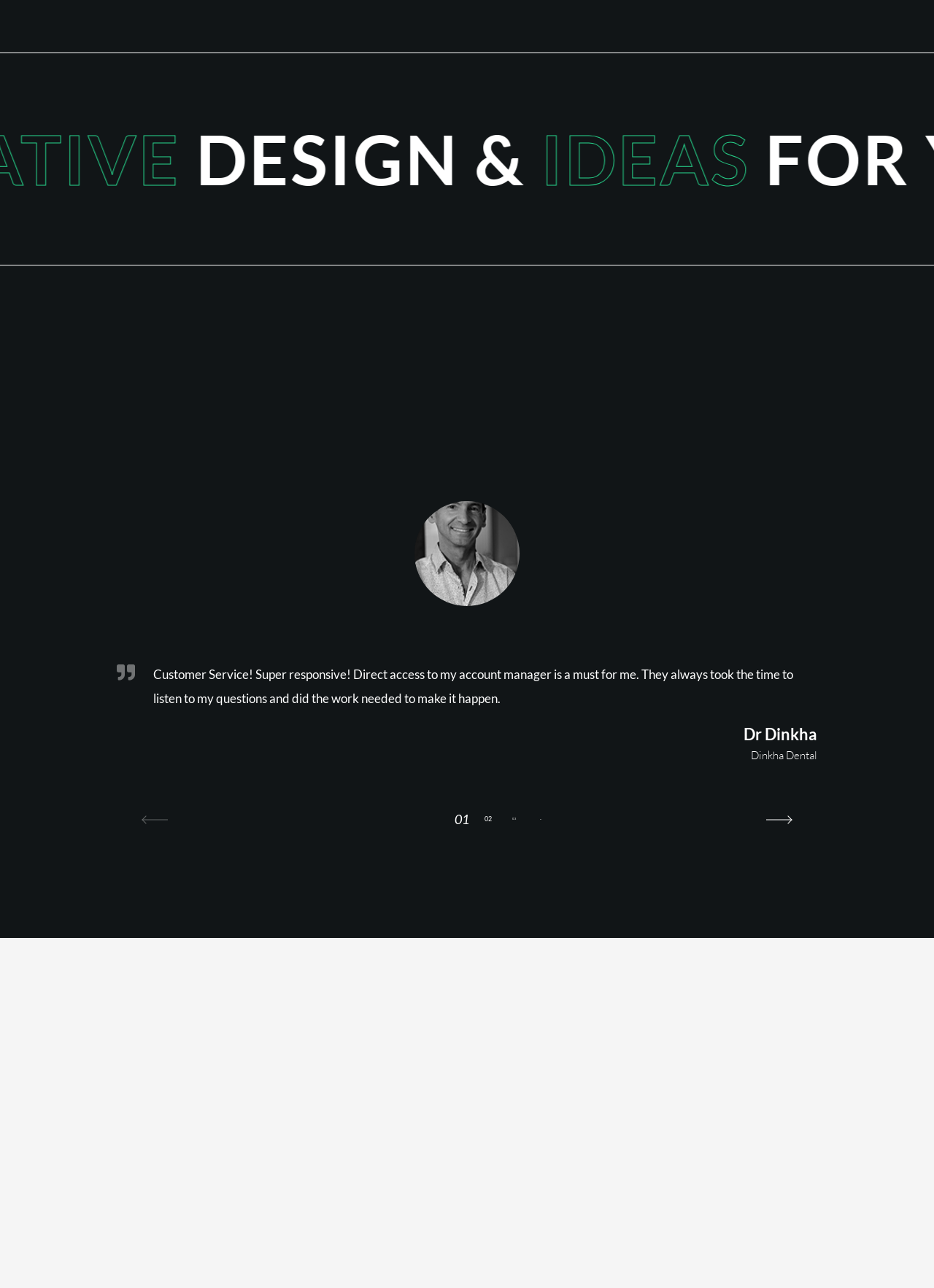Based on the image, provide a detailed and complete answer to the question: 
What is the title of the section below the client's feedback?

The title of the section below the client's feedback can be determined by reading the heading element that says 'Our Team'. This heading is located below the client's feedback text, indicating that it is the title of the next section.